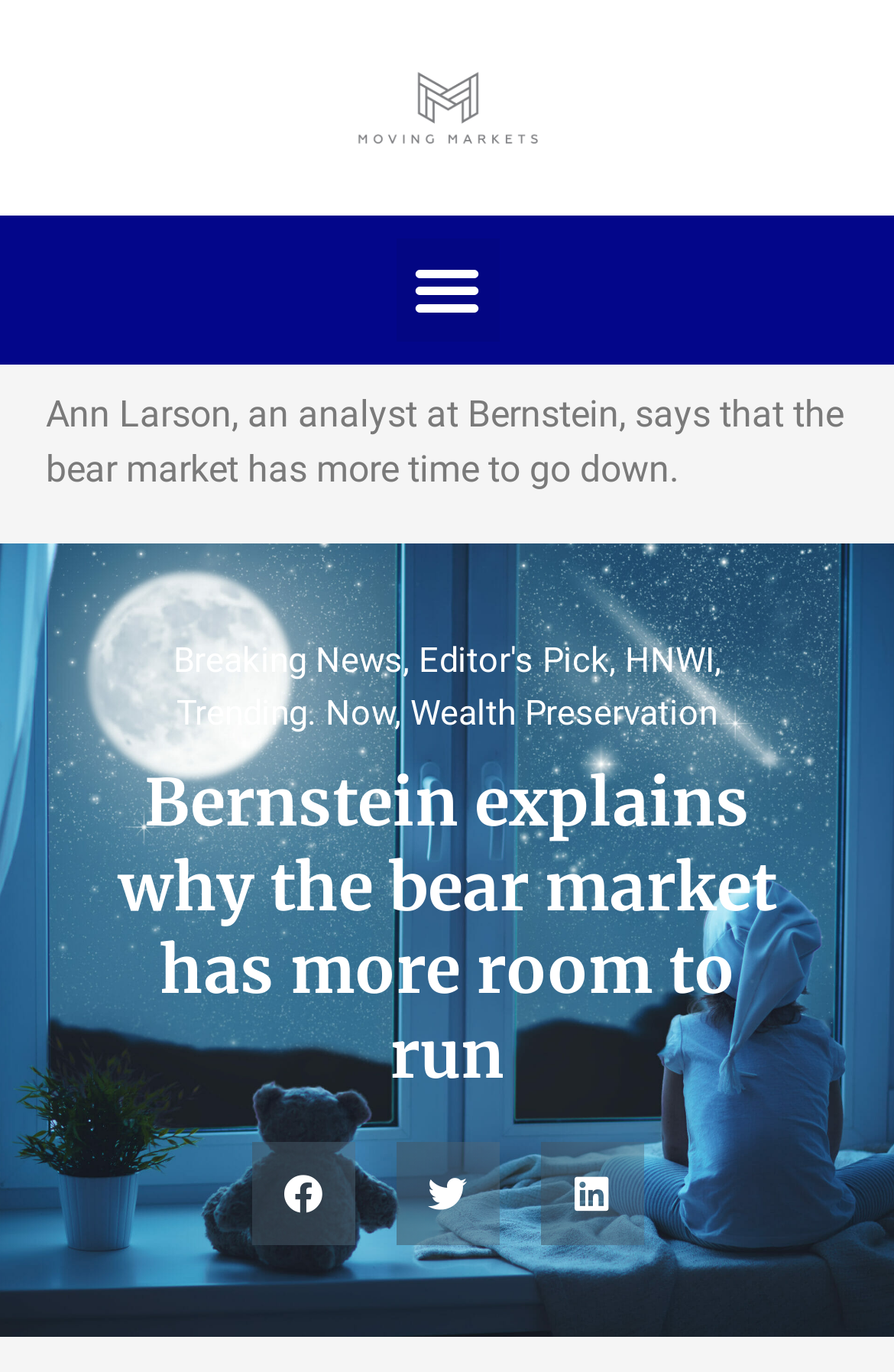Please provide a one-word or short phrase answer to the question:
What is the topic of the article?

Bear market